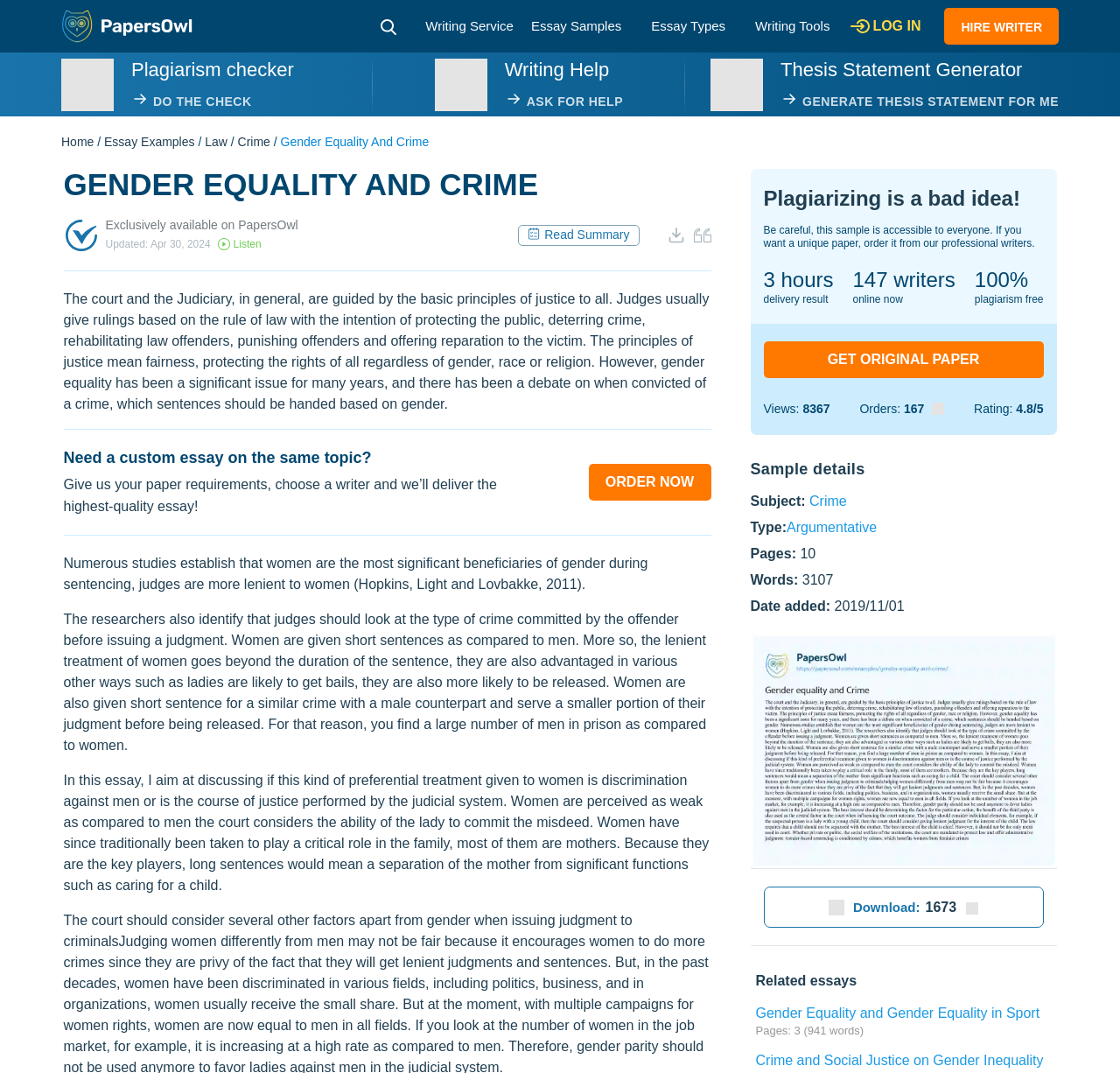How many views does the essay have?
Using the visual information, answer the question in a single word or phrase.

8367